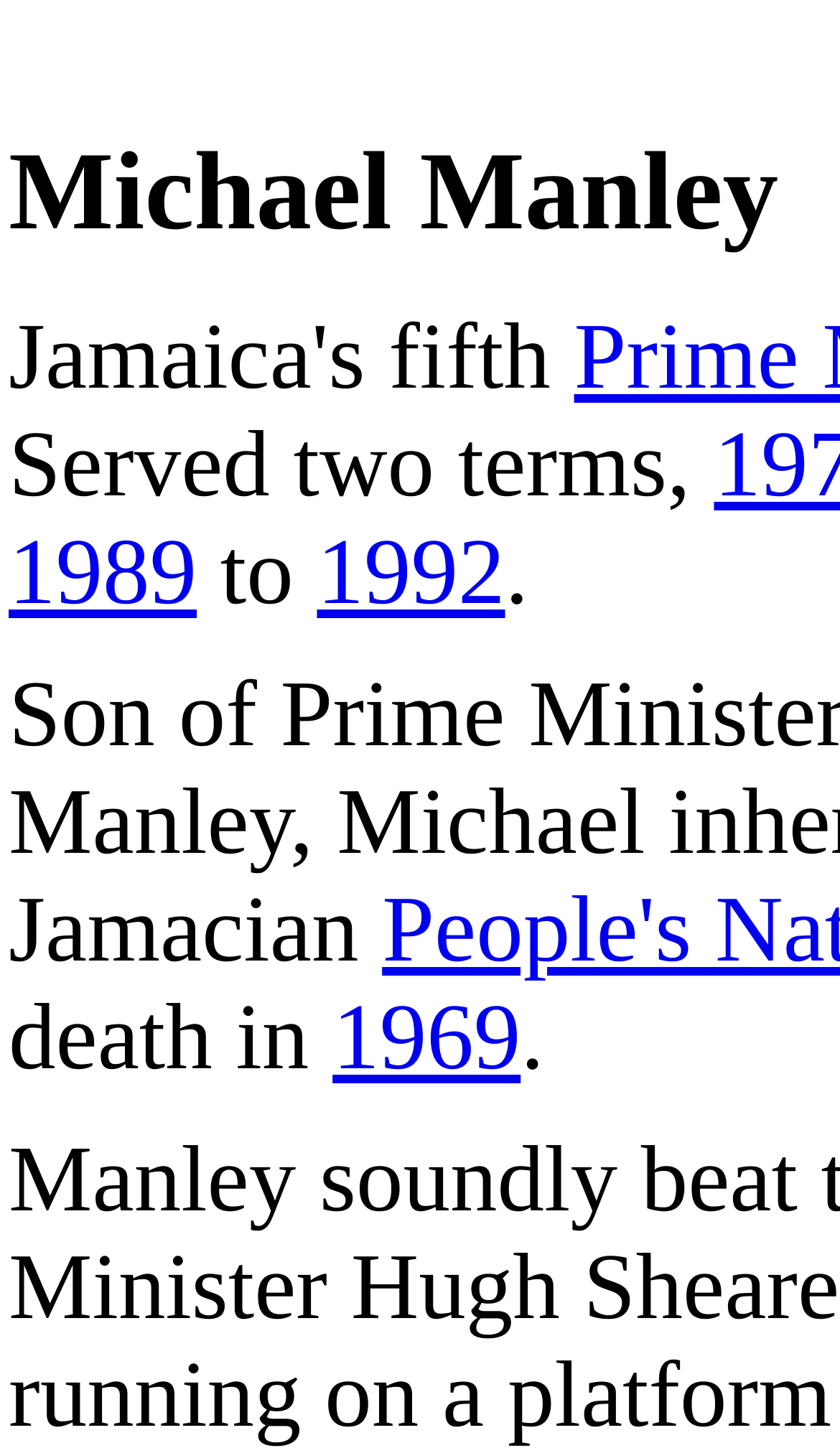Locate the bounding box coordinates for the element described below: "1989". The coordinates must be four float values between 0 and 1, formatted as [left, top, right, bottom].

[0.01, 0.312, 0.234, 0.384]